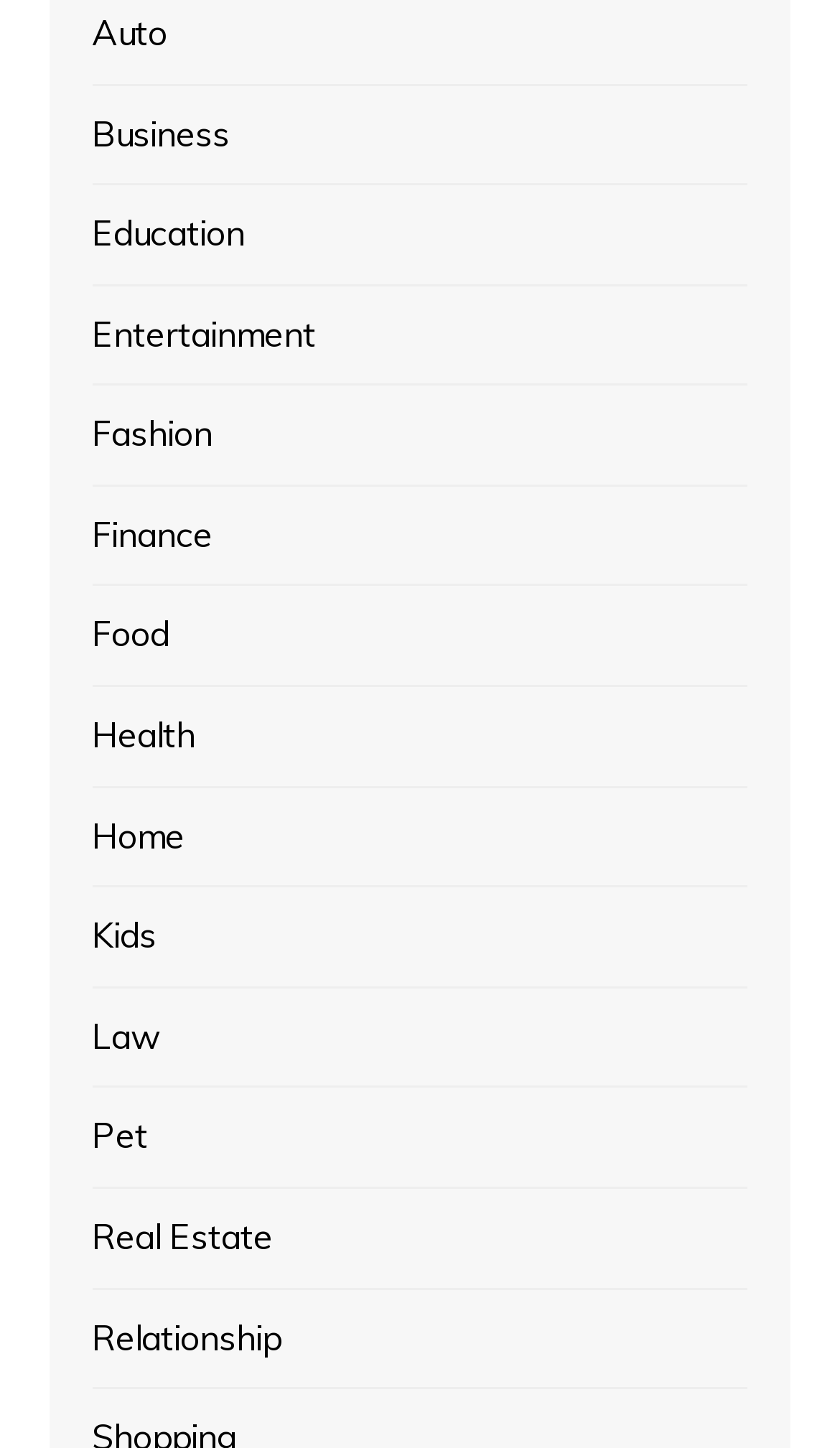What is the category located at the bottom-left corner?
From the image, respond with a single word or phrase.

Relationship